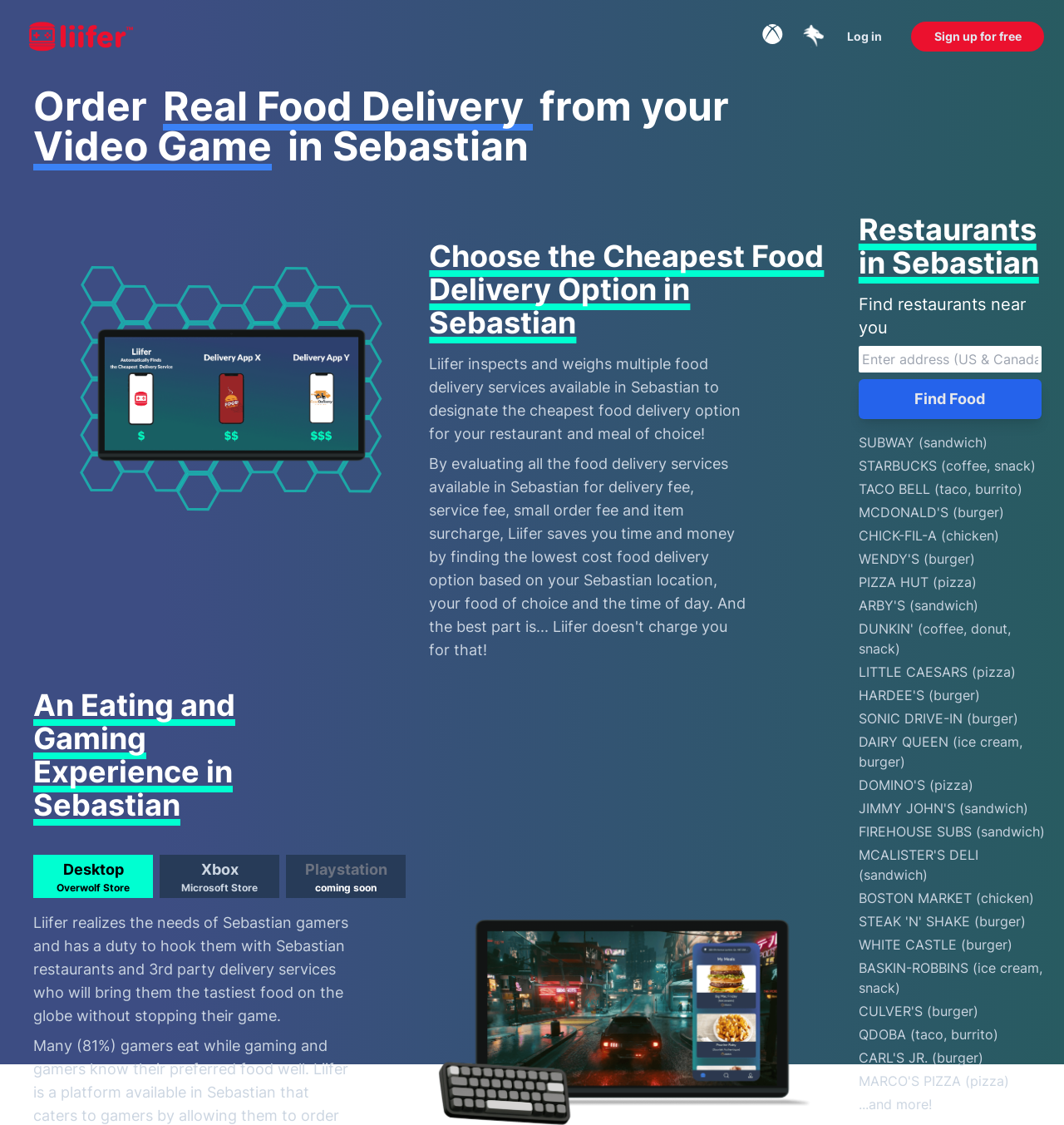Identify the bounding box coordinates of the clickable section necessary to follow the following instruction: "Download food delivery Xbox console app from Microsoft Store". The coordinates should be presented as four float numbers from 0 to 1, i.e., [left, top, right, bottom].

[0.716, 0.021, 0.736, 0.044]